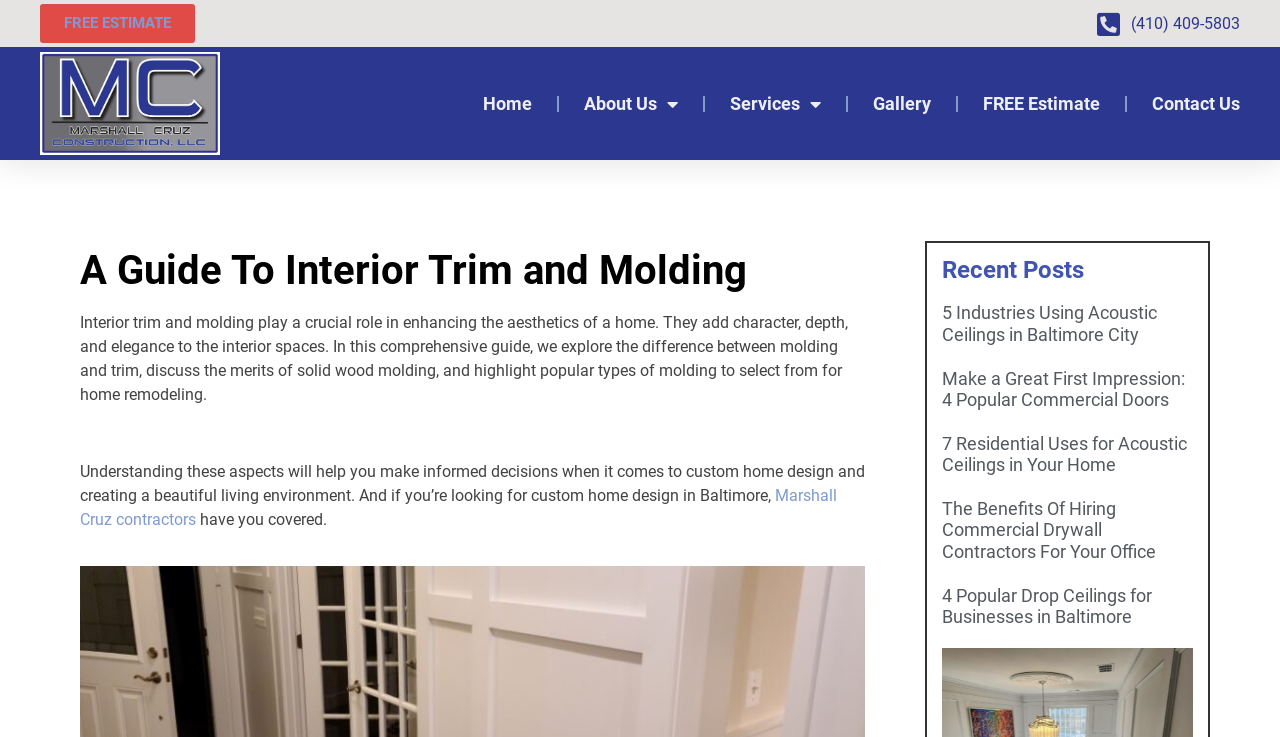What is the name of the company that offers custom home design?
Can you provide an in-depth and detailed response to the question?

I found the answer by looking at the link element with the text 'Marshall Cruz contractors' which is located in the middle of the webpage, and also by looking at the logo image at the top left corner of the webpage.